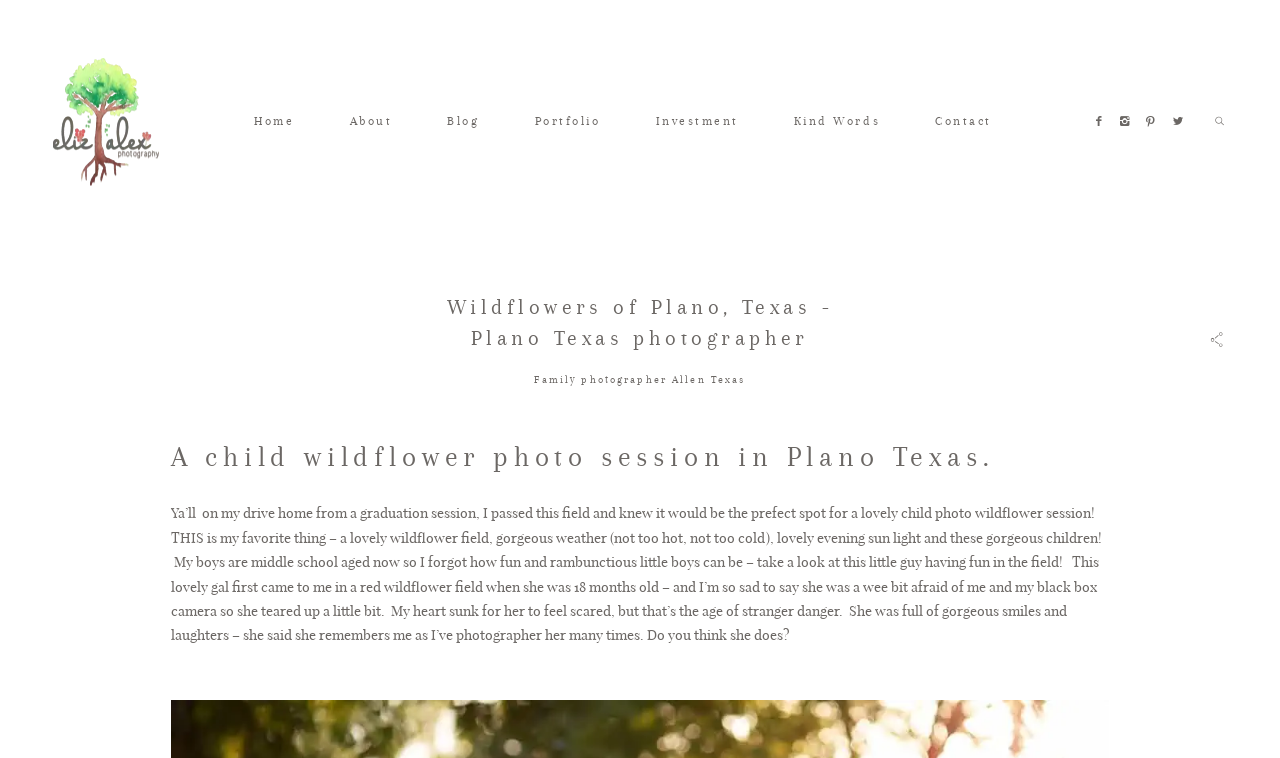Identify the bounding box coordinates for the region of the element that should be clicked to carry out the instruction: "Click on the 'Family photographer Allen Texas' link". The bounding box coordinates should be four float numbers between 0 and 1, i.e., [left, top, right, bottom].

[0.418, 0.494, 0.582, 0.508]